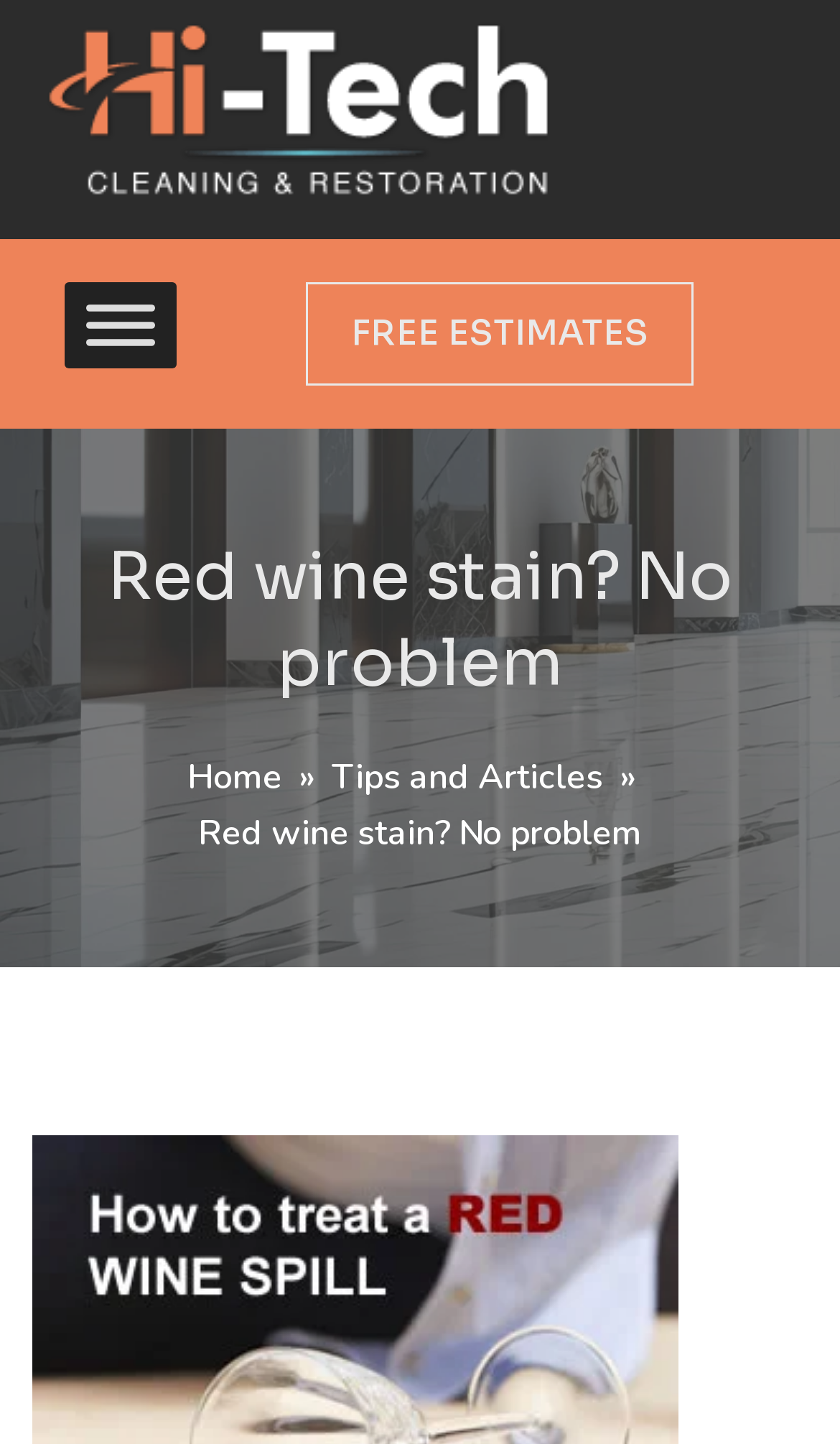Provide your answer in one word or a succinct phrase for the question: 
How many main navigation links are there?

3